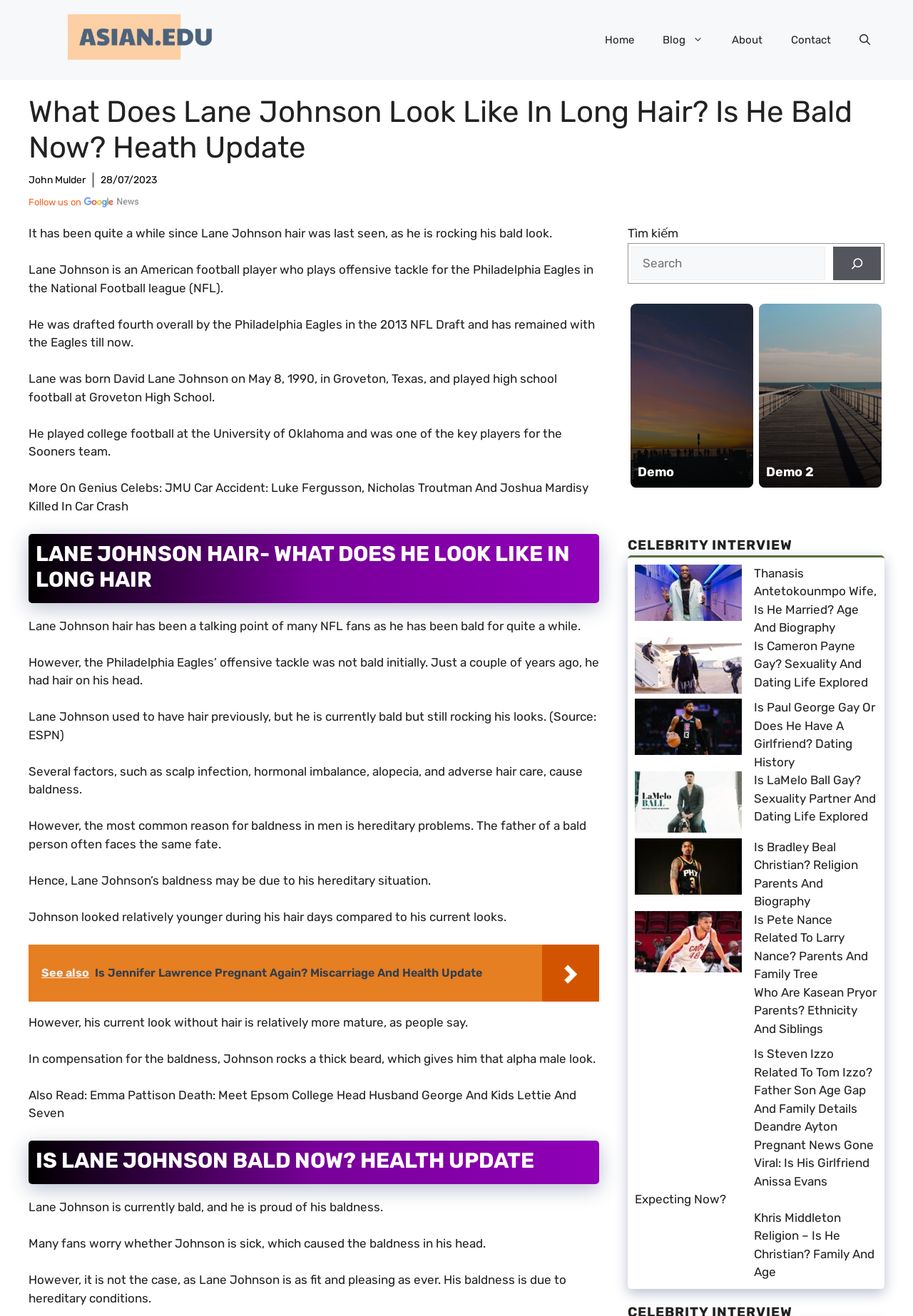Show the bounding box coordinates of the region that should be clicked to follow the instruction: "Learn about Thanasis Antetokounmpo's wife."

[0.695, 0.429, 0.812, 0.476]